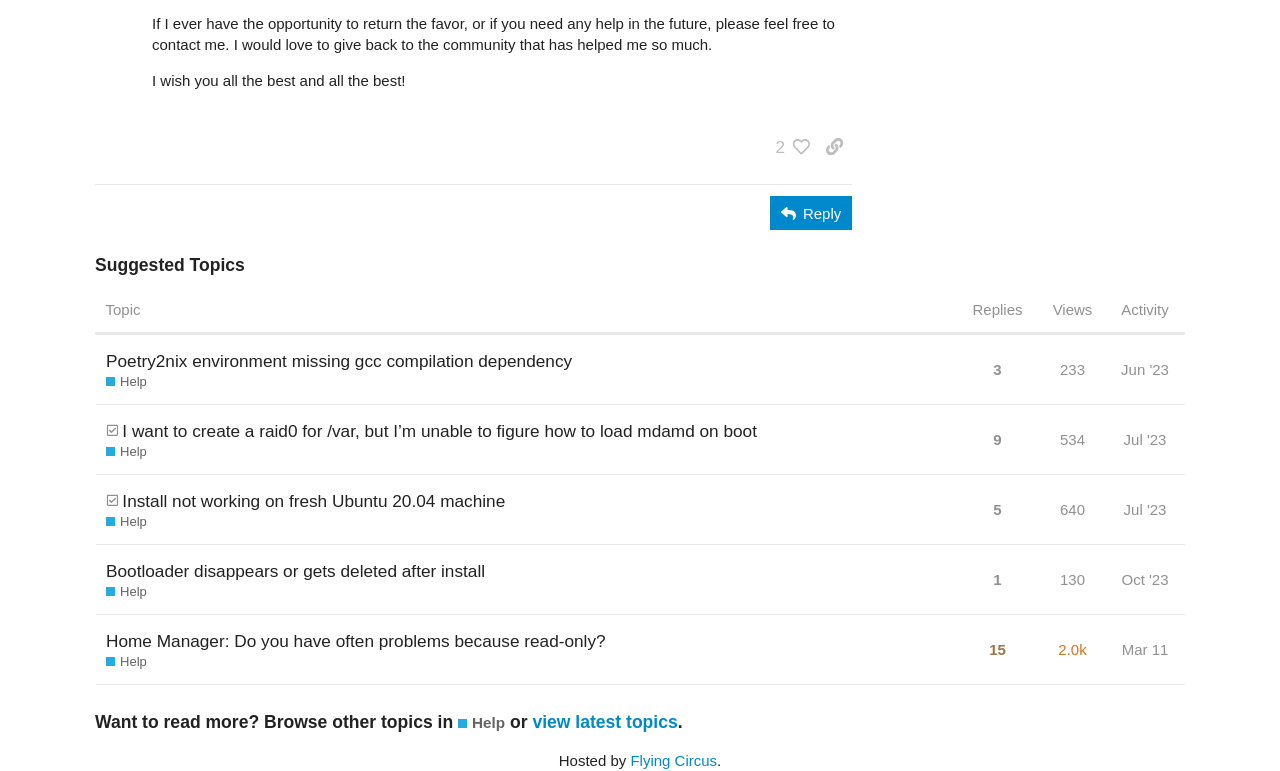Identify the bounding box for the UI element that is described as follows: "Mar 11".

[0.872, 0.812, 0.917, 0.873]